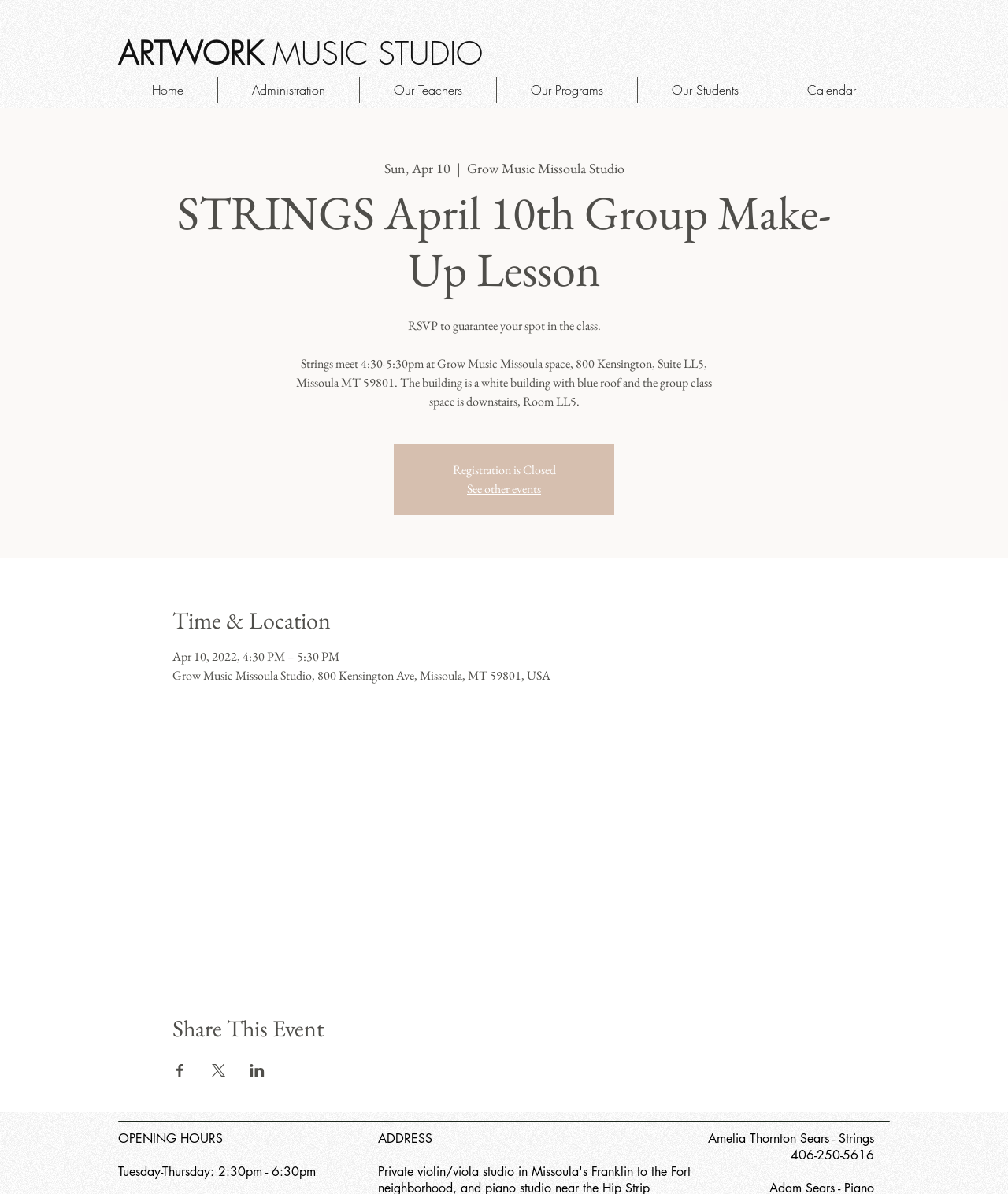What are the opening hours of the music studio? Examine the screenshot and reply using just one word or a brief phrase.

Tuesday-Thursday: 2:30pm - 6:30pm